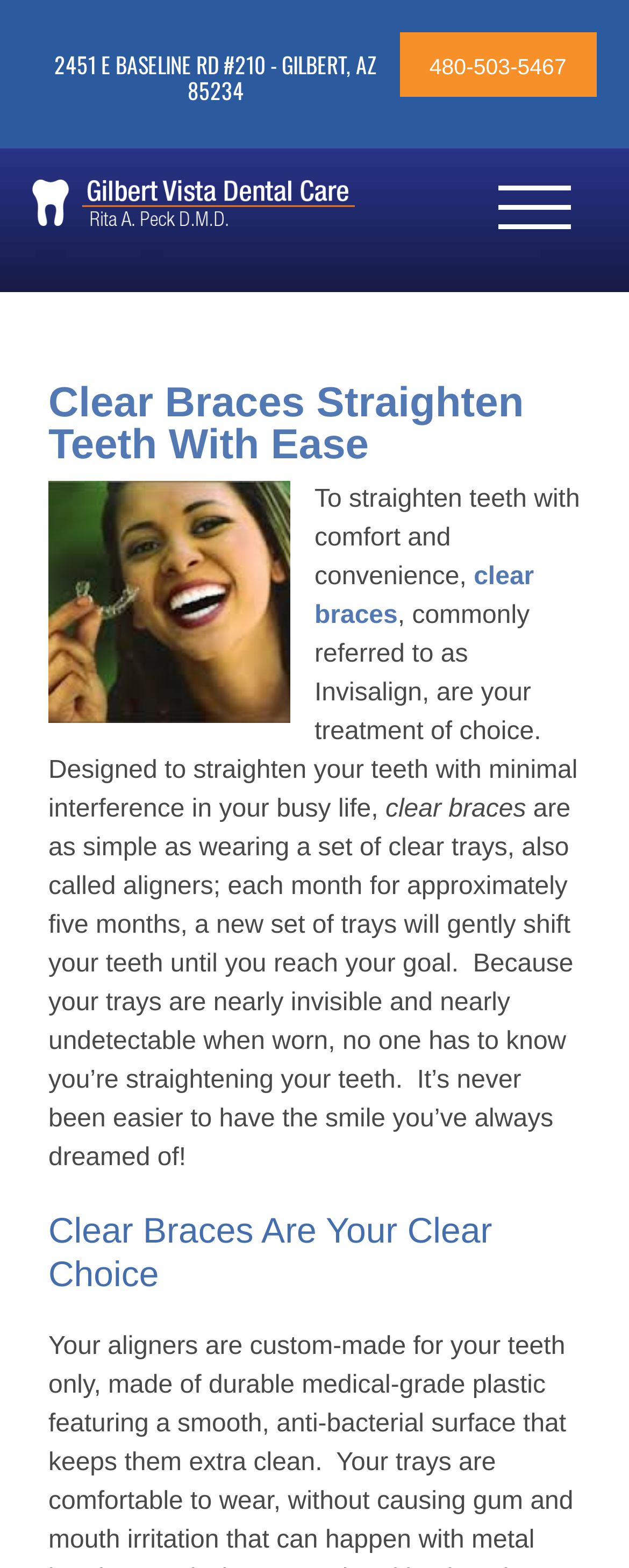Mark the bounding box of the element that matches the following description: "aria-label="Toggle Menu"".

[0.733, 0.118, 0.964, 0.146]